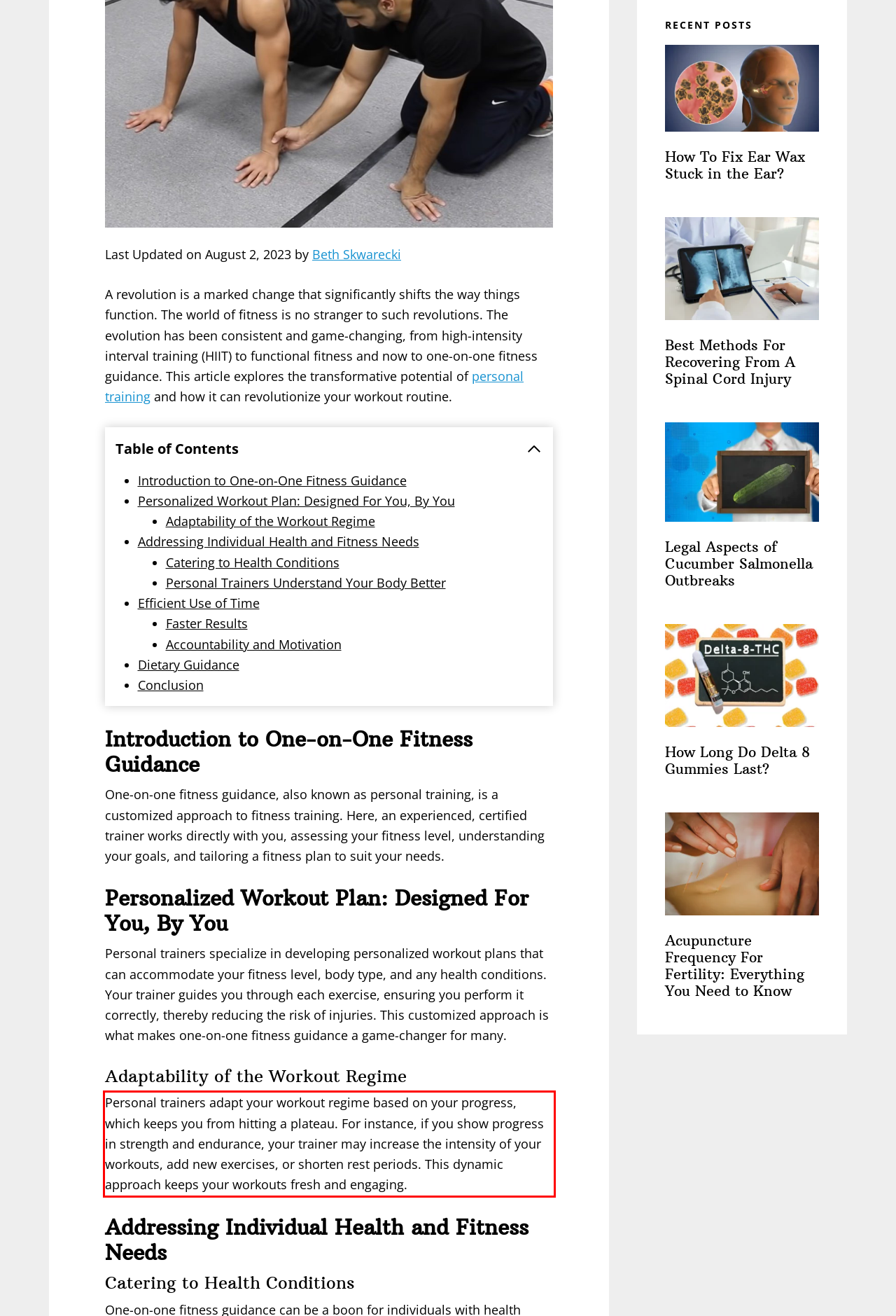Given a screenshot of a webpage containing a red rectangle bounding box, extract and provide the text content found within the red bounding box.

Personal trainers adapt your workout regime based on your progress, which keeps you from hitting a plateau. For instance, if you show progress in strength and endurance, your trainer may increase the intensity of your workouts, add new exercises, or shorten rest periods. This dynamic approach keeps your workouts fresh and engaging.